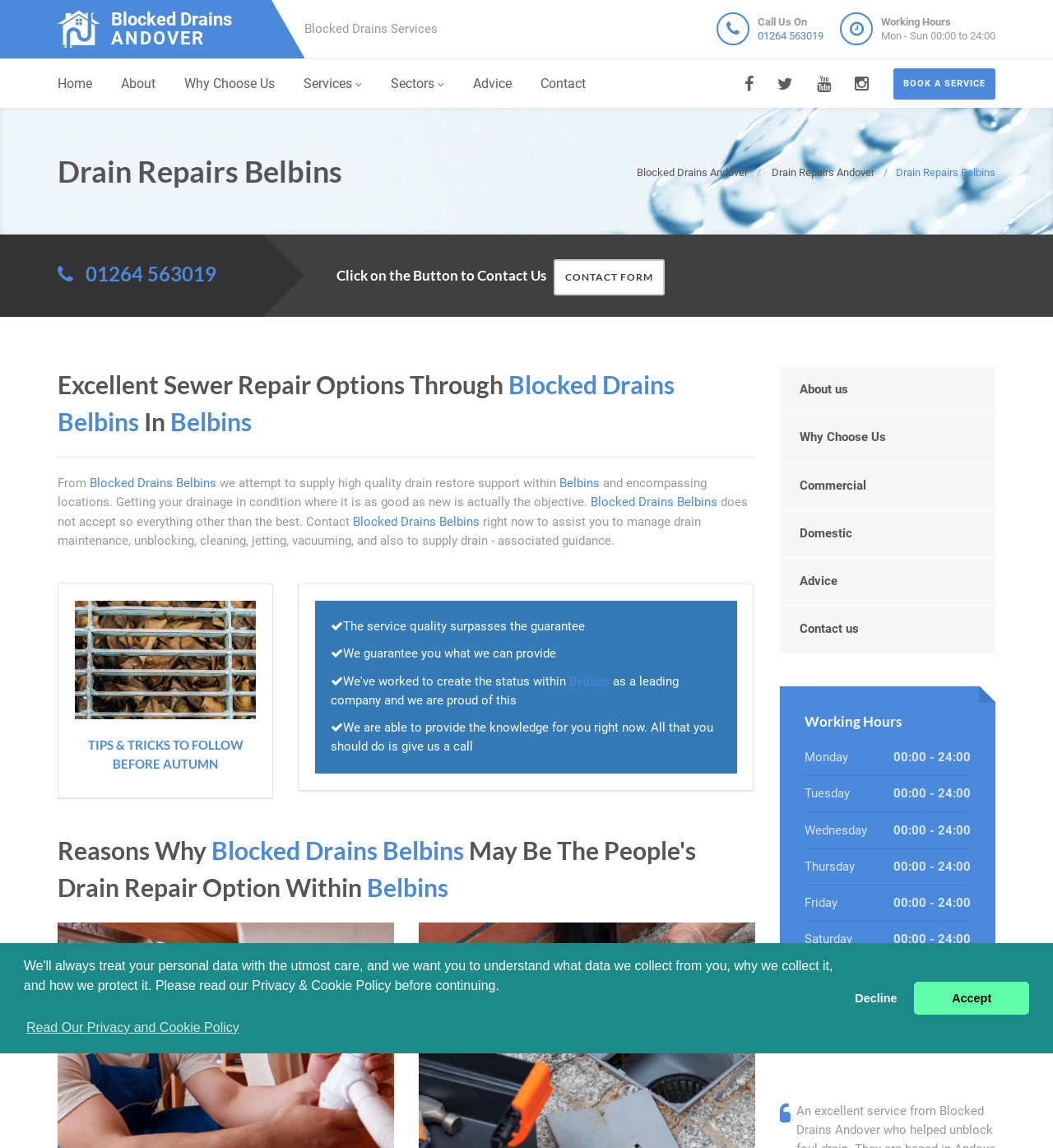Provide the bounding box coordinates for the area that should be clicked to complete the instruction: "View the CONTACT FORM".

[0.526, 0.226, 0.631, 0.257]